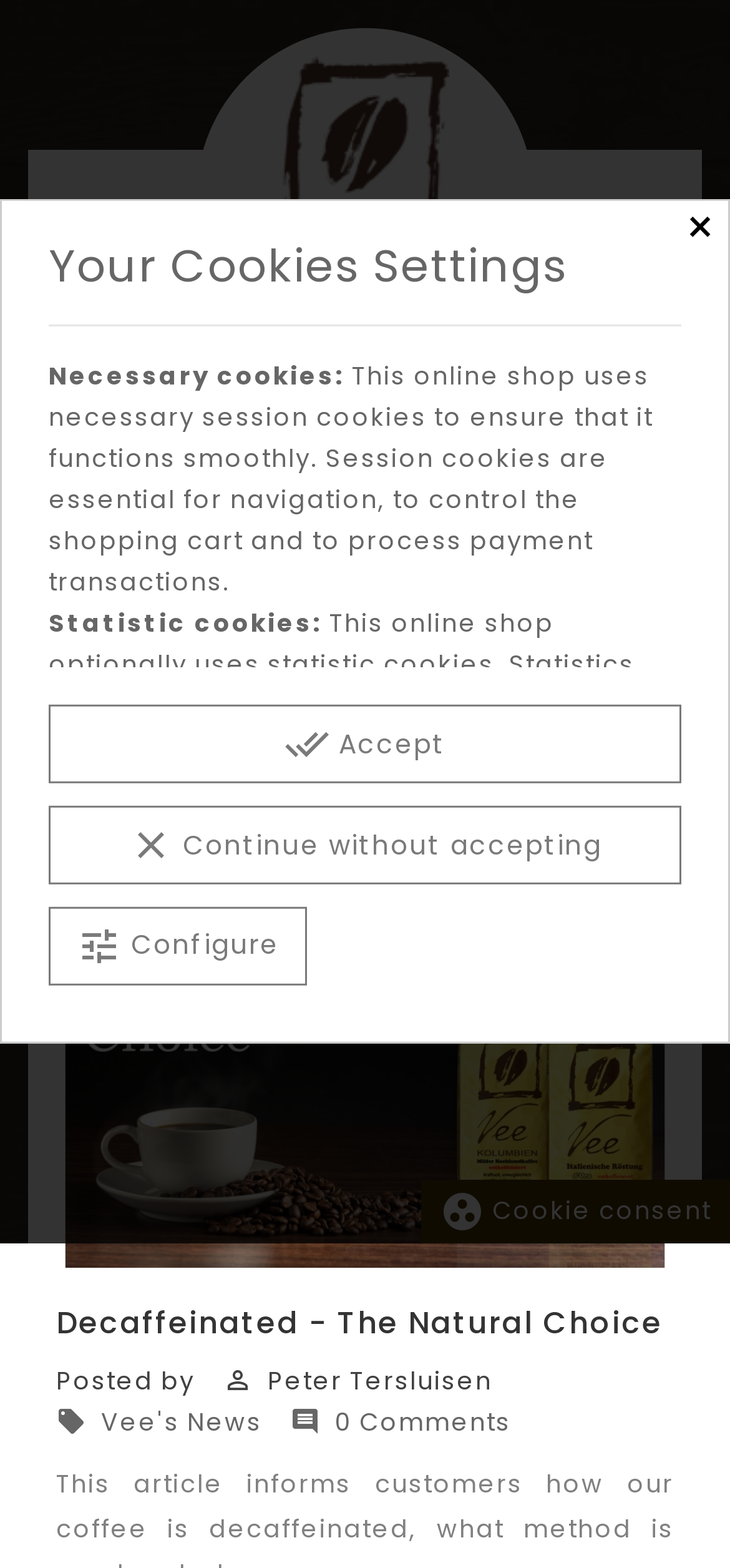What is the topic of the article?
Using the image as a reference, answer with just one word or a short phrase.

Decaffeinated coffee